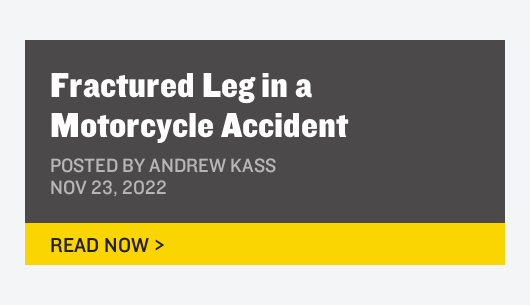What is the date of publication?
Please provide a comprehensive answer based on the visual information in the image.

The date of publication is mentioned below the title as 'NOV 23, 2022', which indicates when the content was posted.